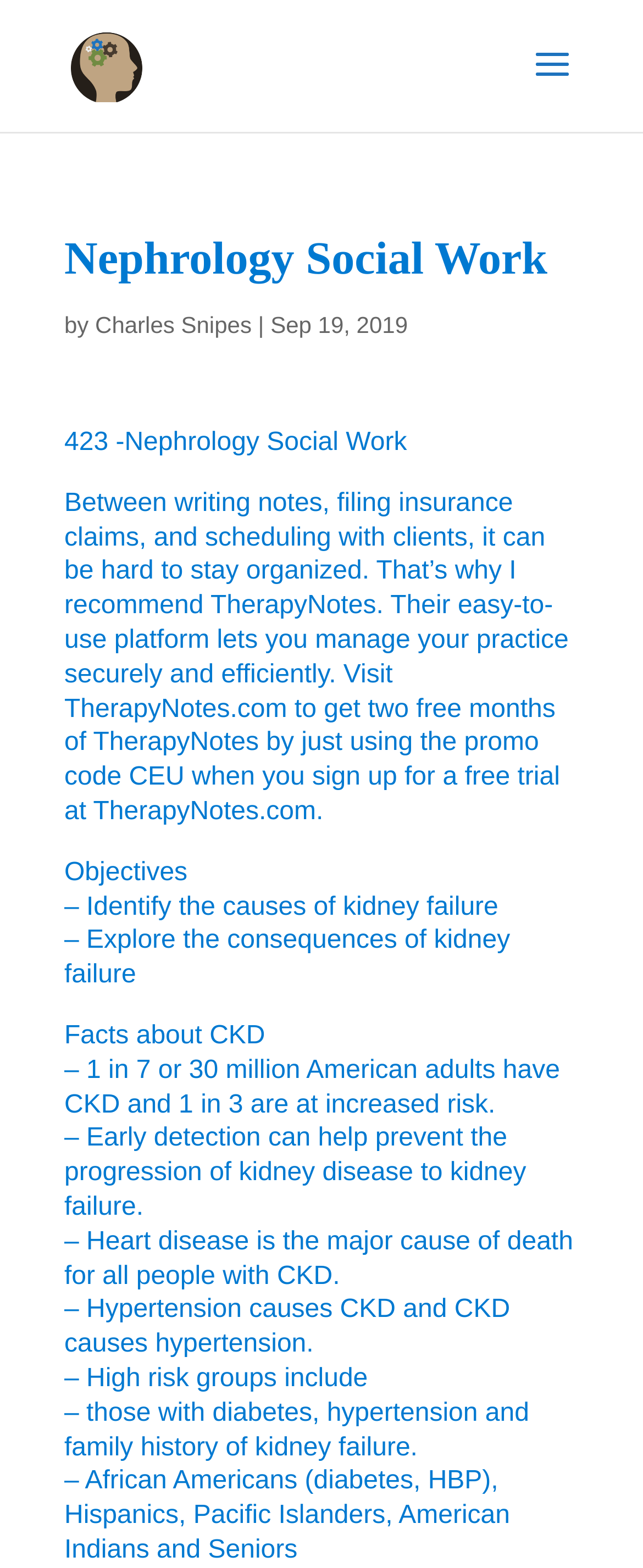Identify the bounding box coordinates for the UI element described as: "Charles Snipes".

[0.148, 0.199, 0.391, 0.216]